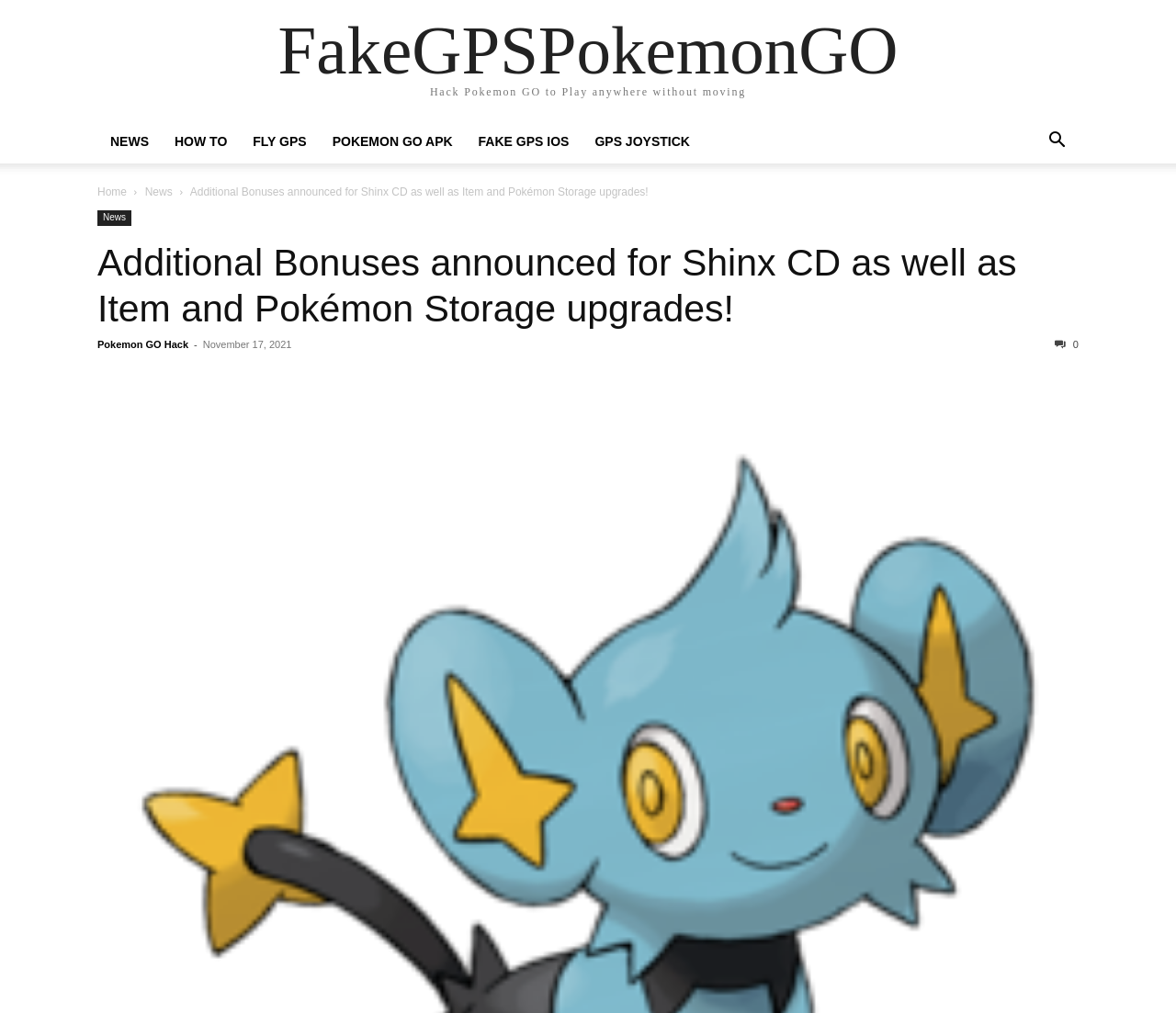Can you provide the bounding box coordinates for the element that should be clicked to implement the instruction: "Read about Pokemon GO Hack"?

[0.083, 0.335, 0.16, 0.345]